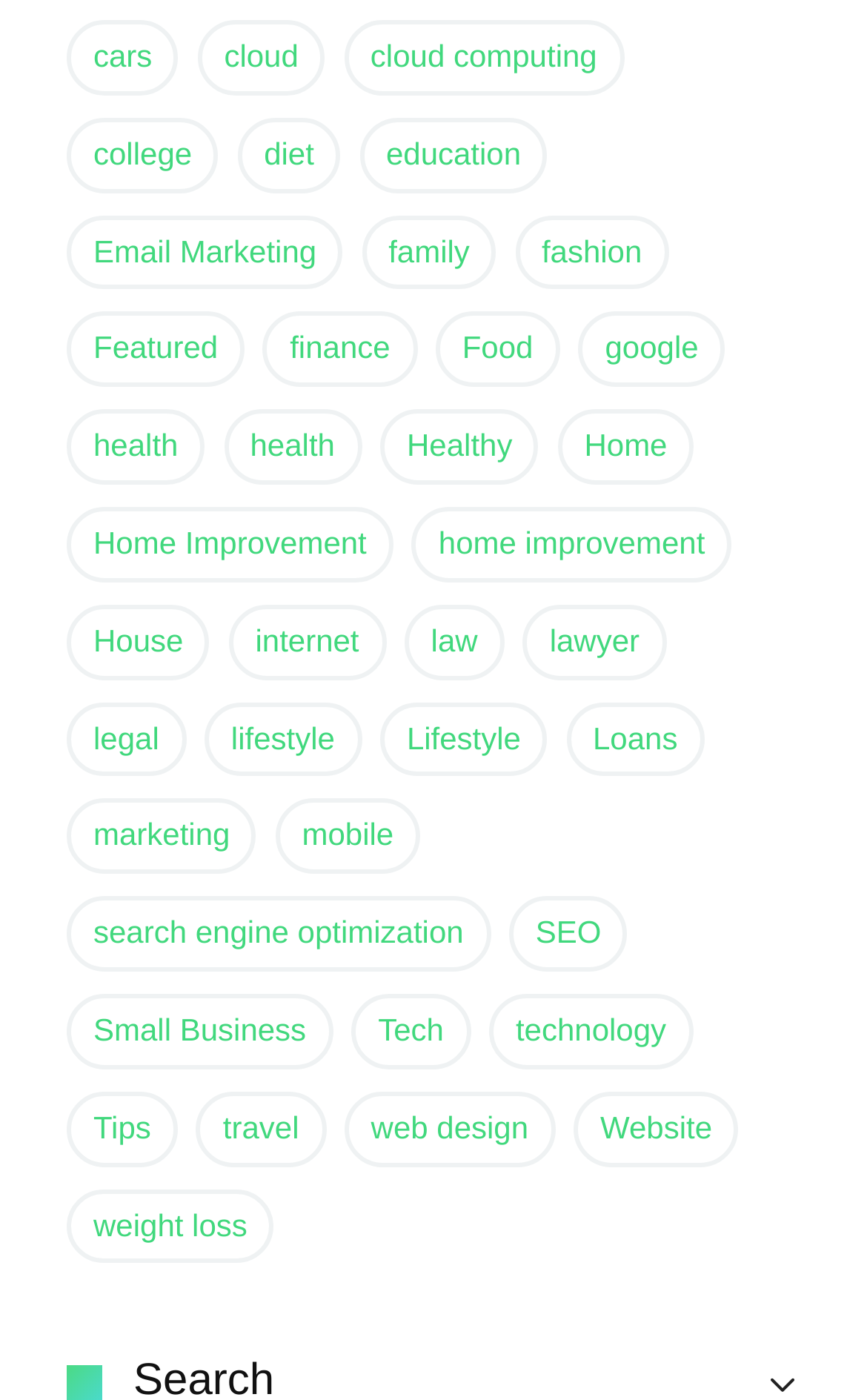Please answer the following query using a single word or phrase: 
Is there a category related to lifestyle?

Yes